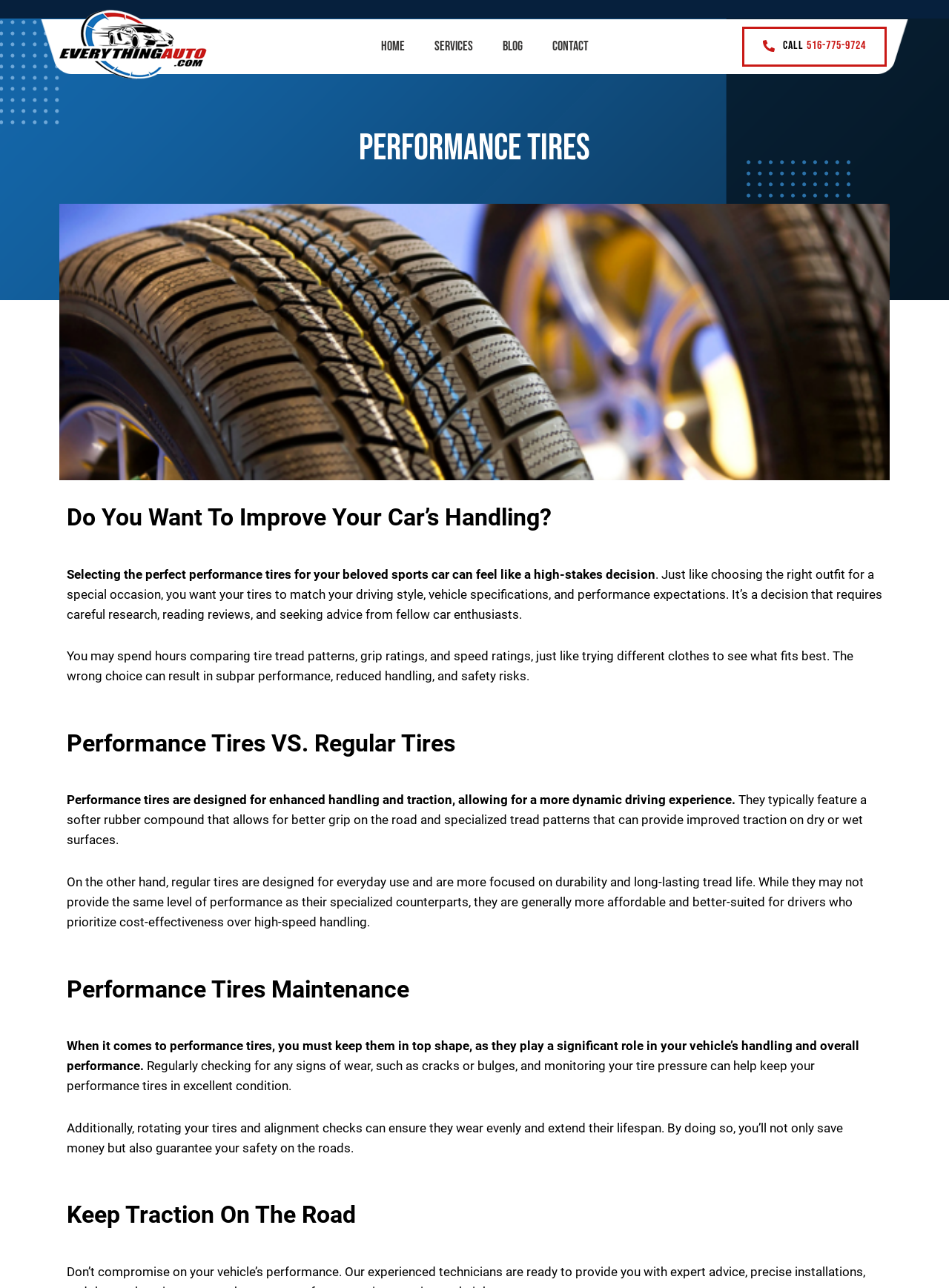Please provide the bounding box coordinates for the UI element as described: "Contact". The coordinates must be four floats between 0 and 1, represented as [left, top, right, bottom].

[0.566, 0.015, 0.636, 0.057]